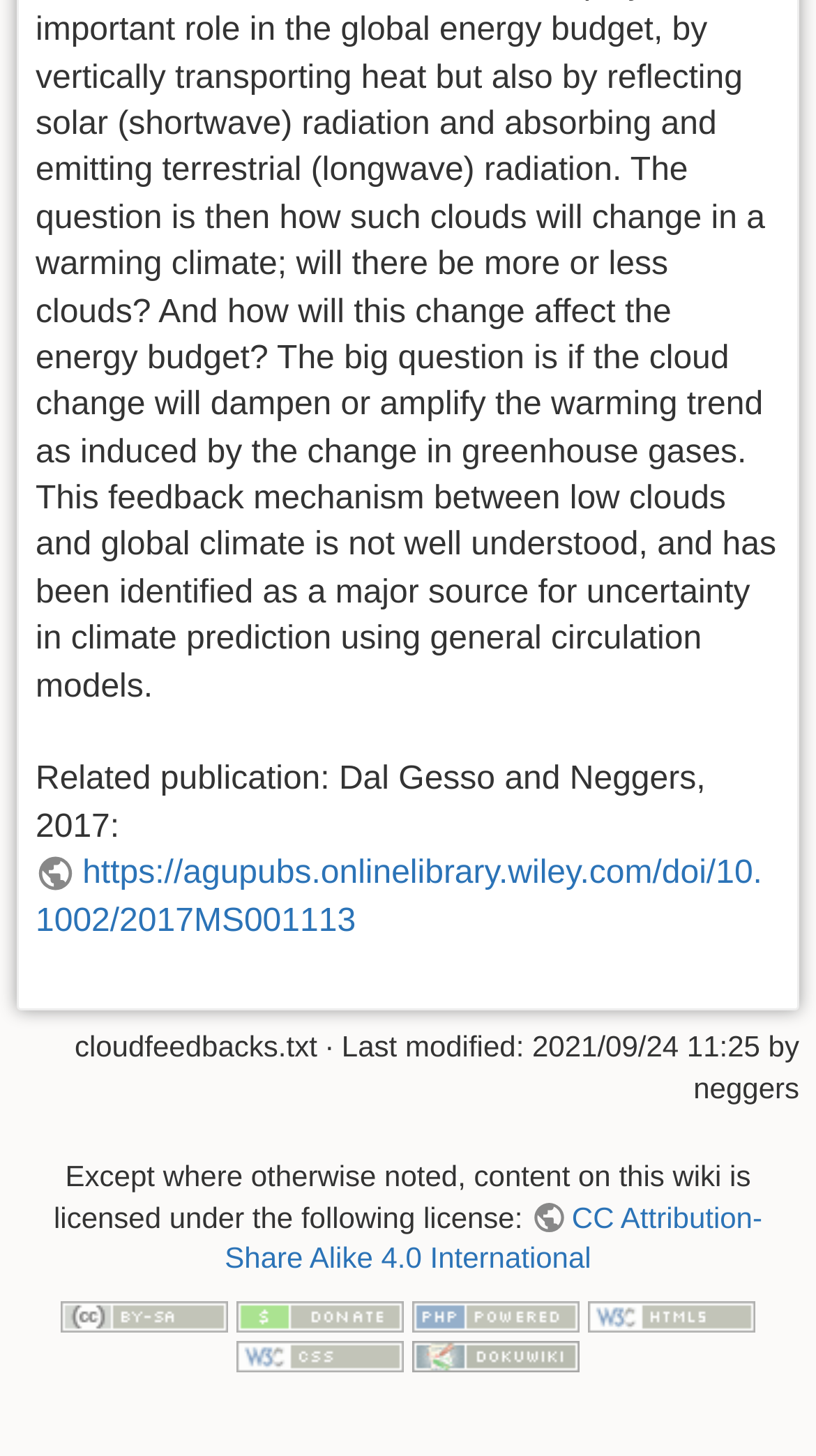What is the license of the content on this wiki?
Craft a detailed and extensive response to the question.

I found the license information by looking at the link element with the text 'CC Attribution-Share Alike 4.0 International' at coordinates [0.275, 0.824, 0.934, 0.875]. This link is located below the text 'Except where otherwise noted, content on this wiki is licensed under the following license:'